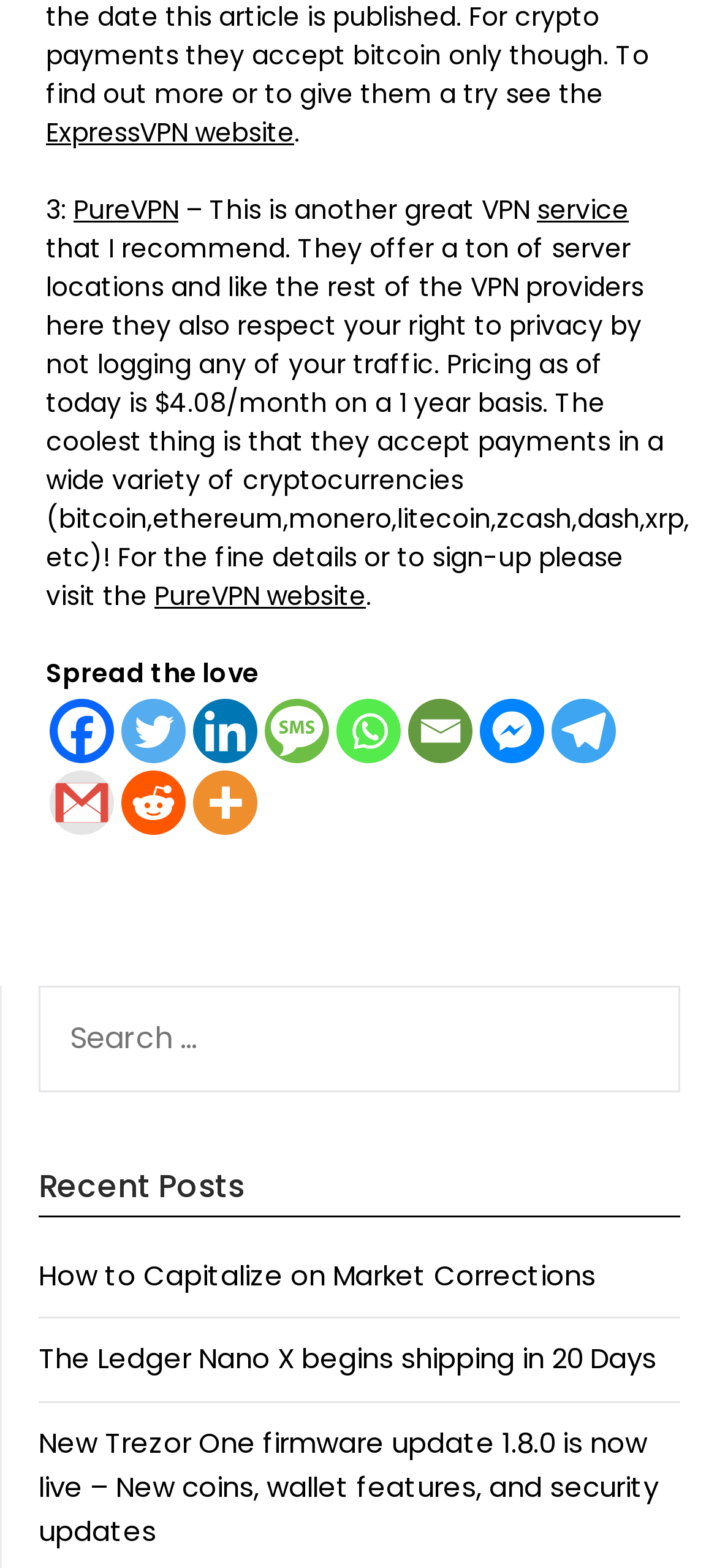Identify the bounding box for the described UI element. Provide the coordinates in (top-left x, top-left y, bottom-right x, bottom-right y) format with values ranging from 0 to 1: PureVPN

[0.103, 0.122, 0.249, 0.145]